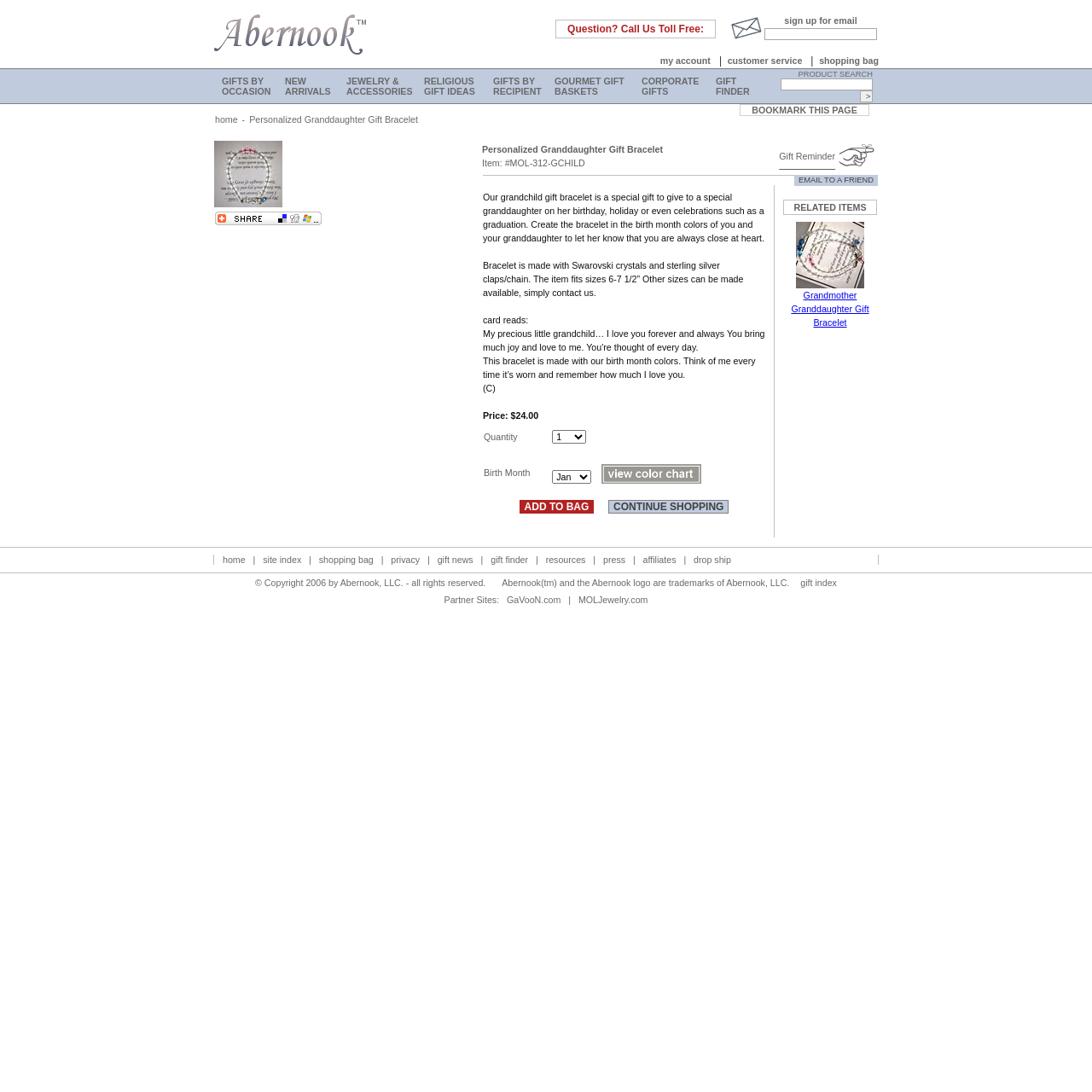Provide a single word or phrase answer to the question: 
What is the item number of the Personalized Granddaughter Gift Bracelet?

#MOL-312-GCHILD